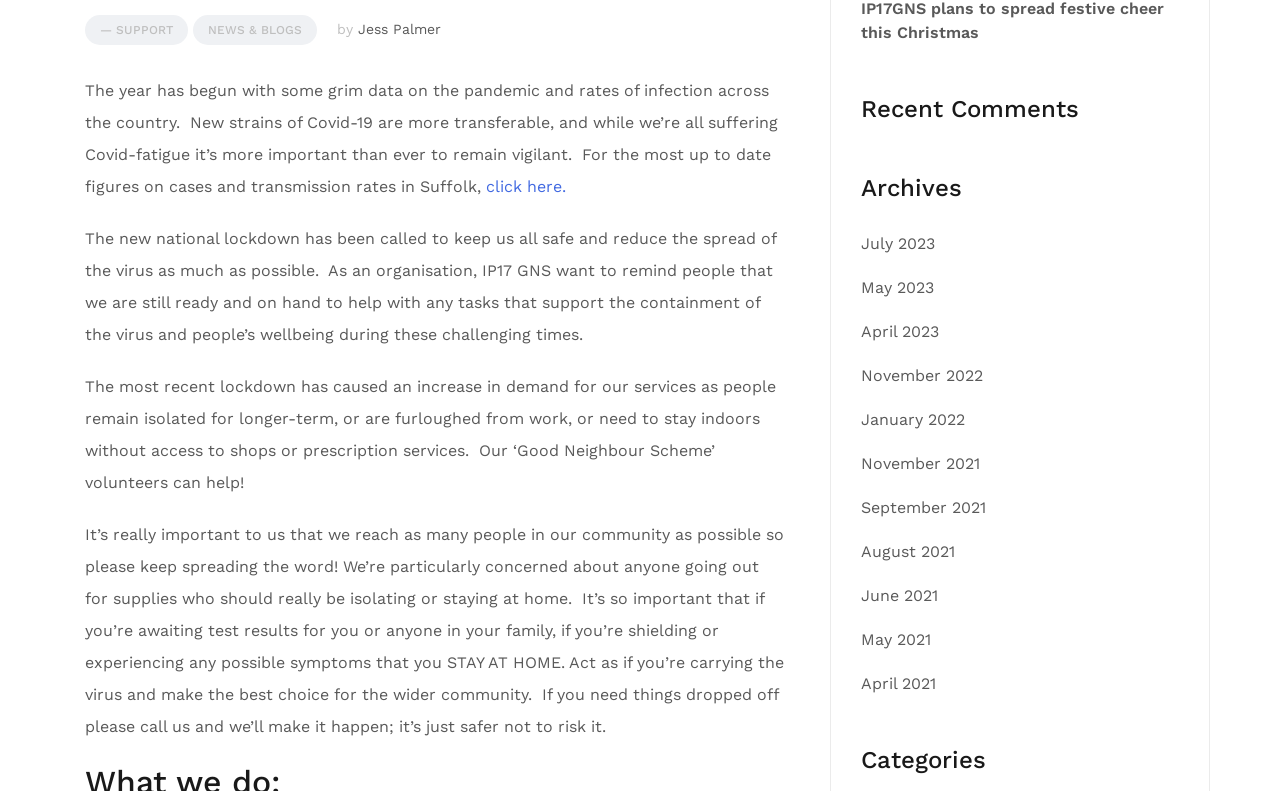Using the description: "News & Blogs", identify the bounding box of the corresponding UI element in the screenshot.

[0.151, 0.019, 0.248, 0.057]